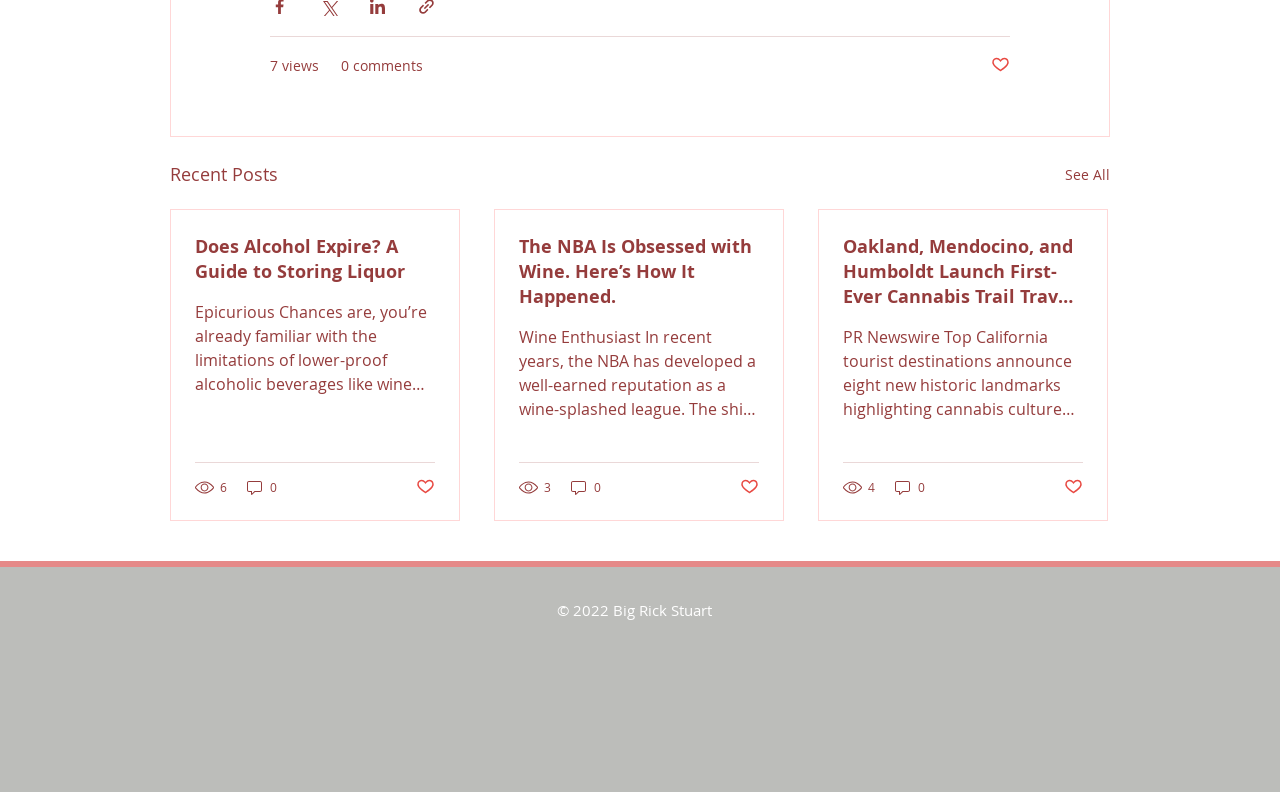Find the bounding box coordinates of the area to click in order to follow the instruction: "Click the 'See All' link".

[0.832, 0.202, 0.867, 0.239]